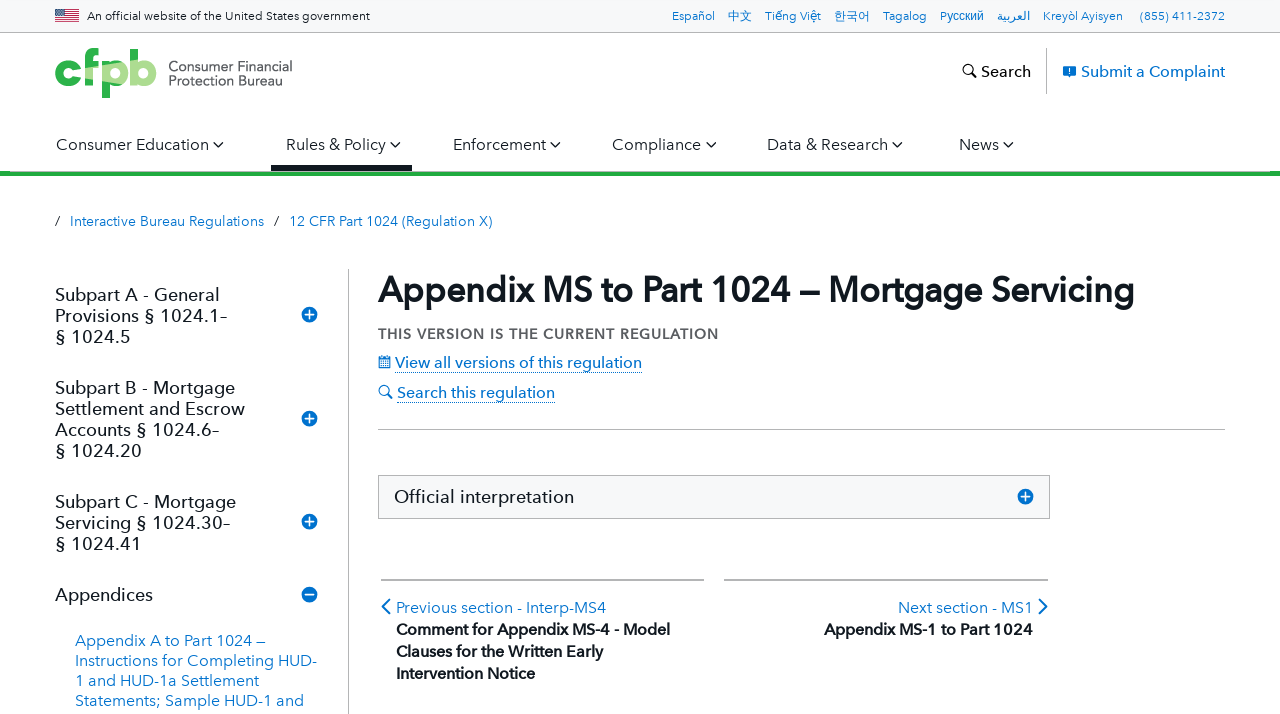Kindly determine the bounding box coordinates of the area that needs to be clicked to fulfill this instruction: "Go to the museum's website".

None